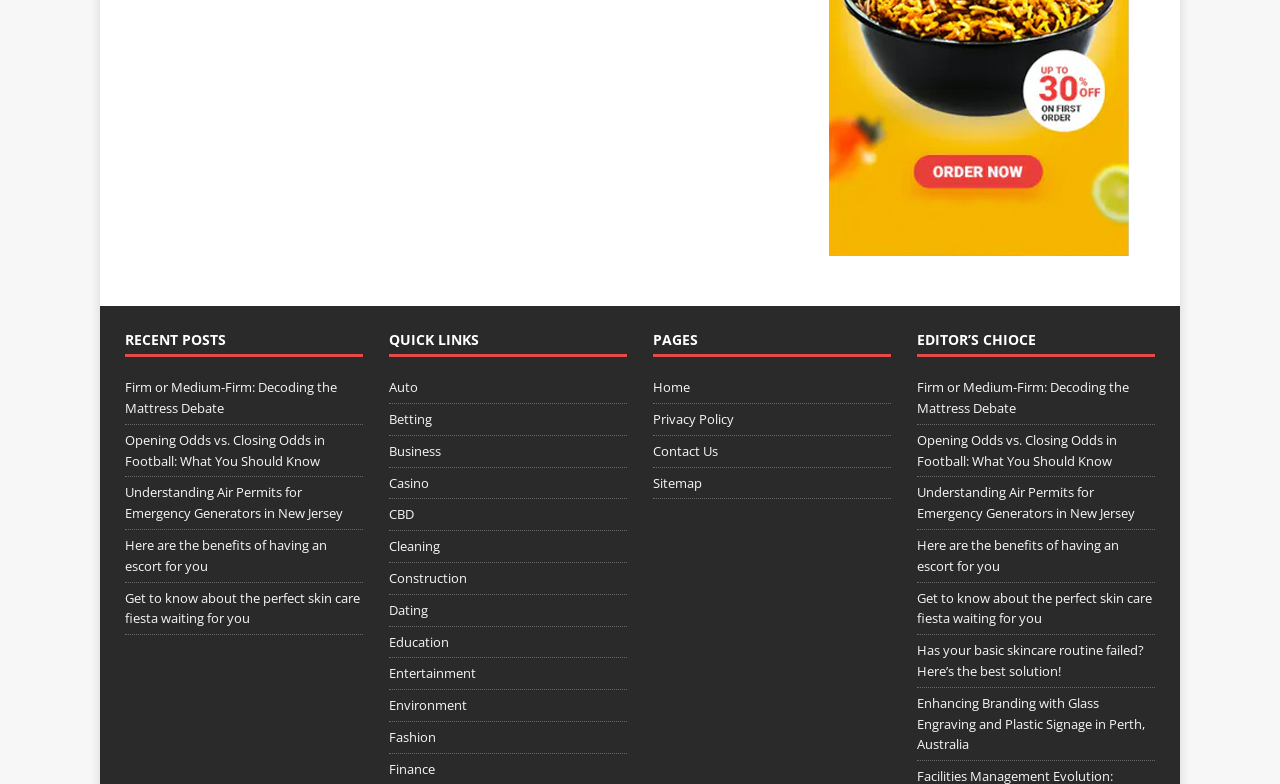Please specify the bounding box coordinates of the region to click in order to perform the following instruction: "Check the Sitemap".

[0.51, 0.597, 0.696, 0.636]